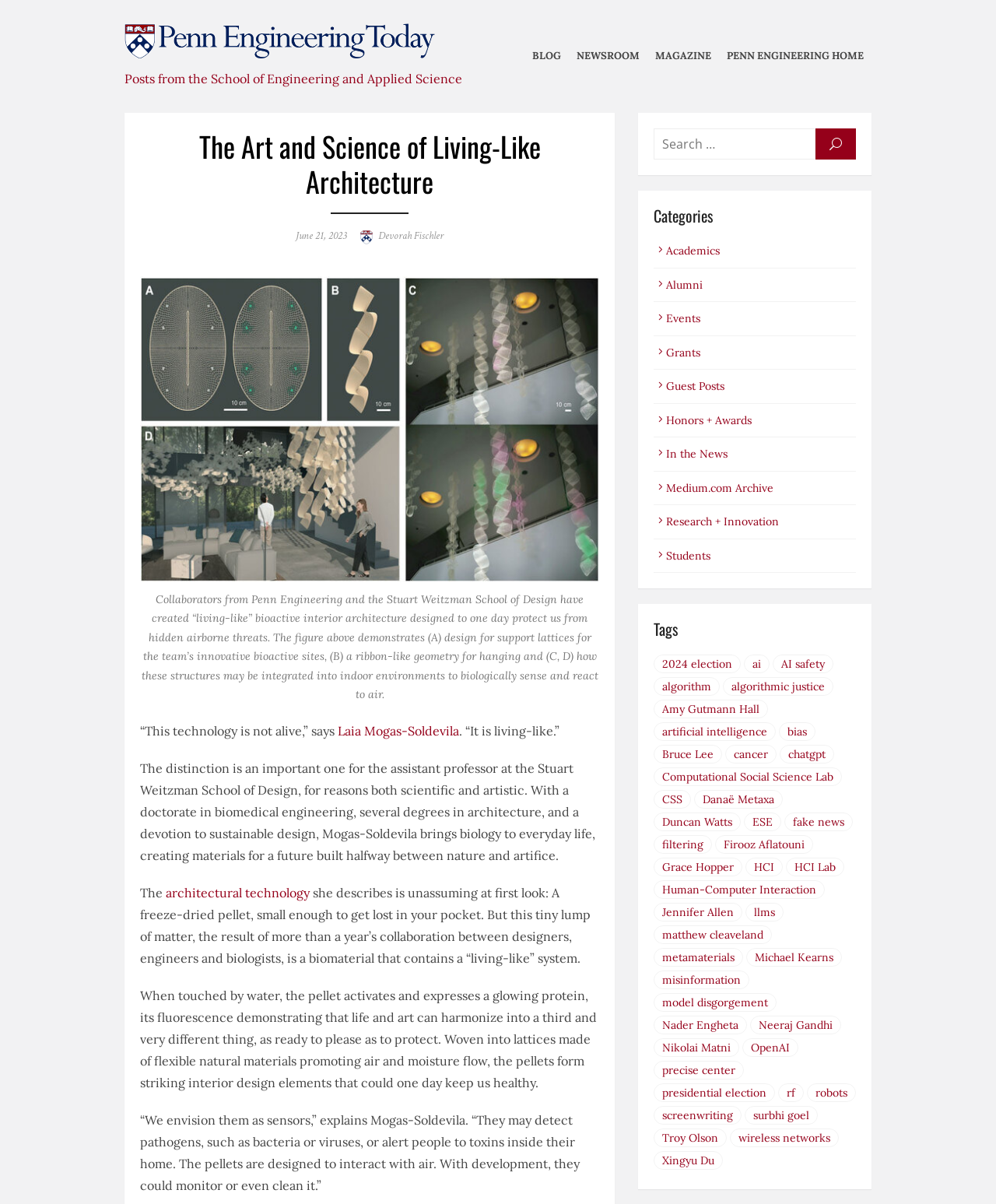Locate the bounding box coordinates of the element I should click to achieve the following instruction: "Explore the 'Research + Innovation' category".

[0.656, 0.427, 0.782, 0.439]